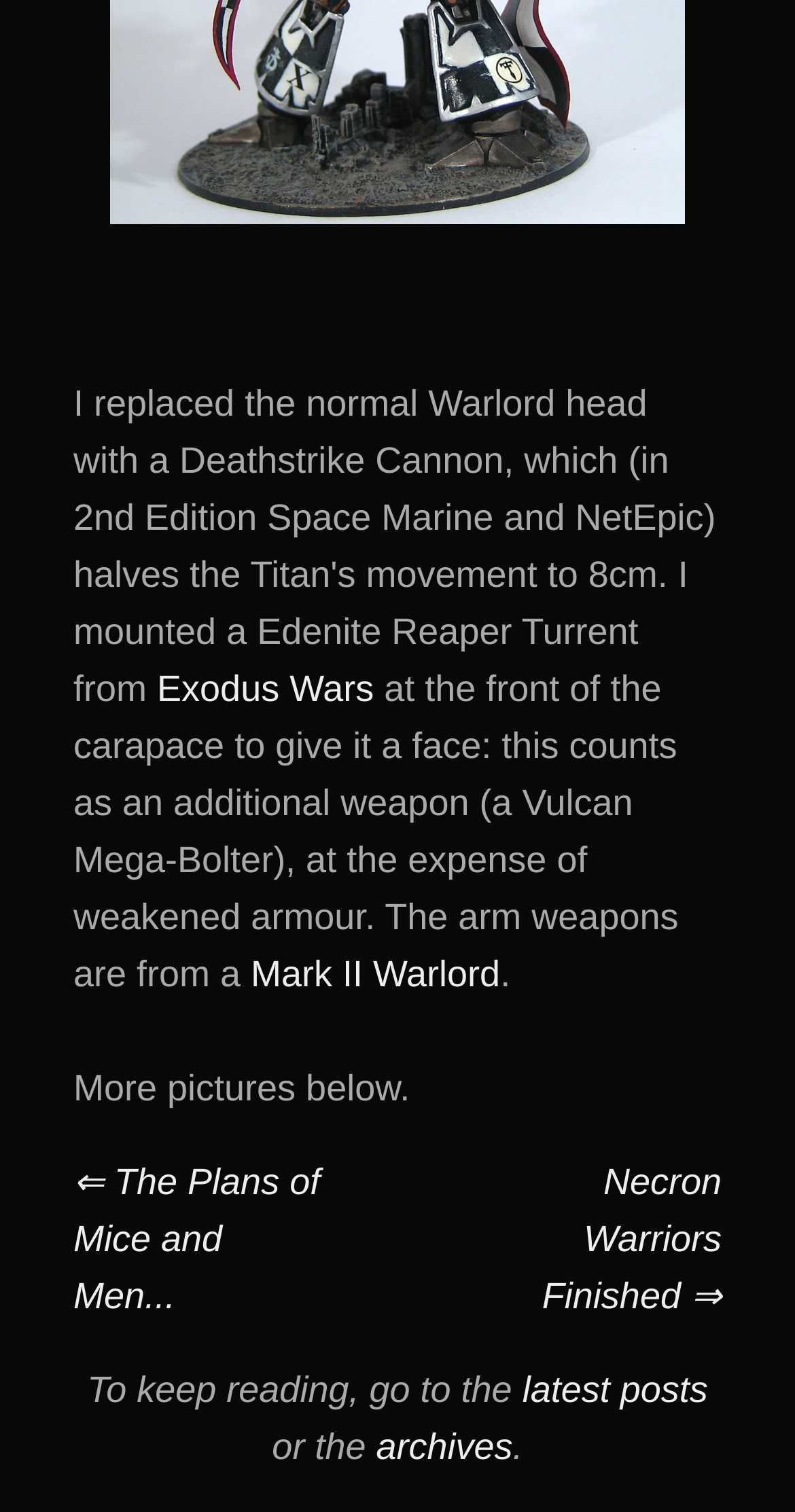Please give a short response to the question using one word or a phrase:
What is the previous post about?

The Plans of Mice and Men